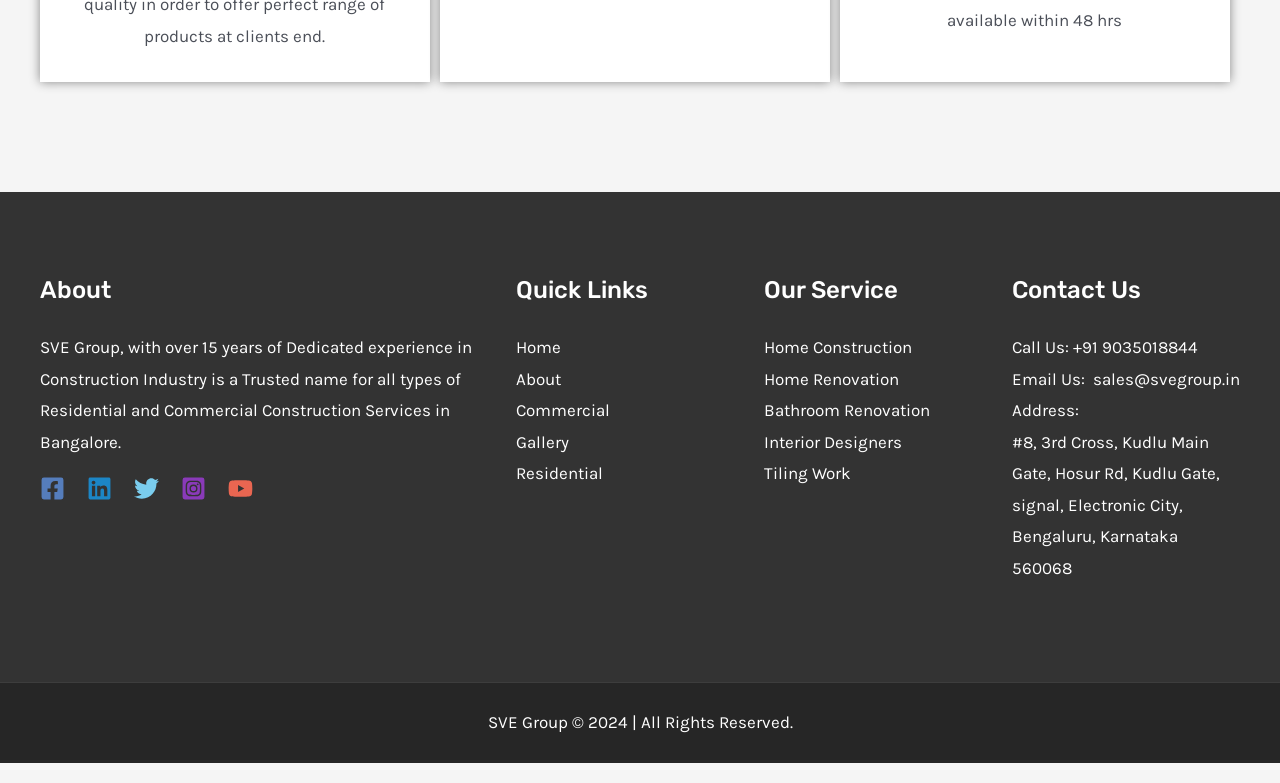How many social media links are there?
Using the information from the image, provide a comprehensive answer to the question.

The social media links can be found in the footer section of the webpage, specifically in the 'Footer Widget 4' section, where there are links to Facebook, Linkedin, Twitter, Instagram, and YouTube, totaling 5 social media links.